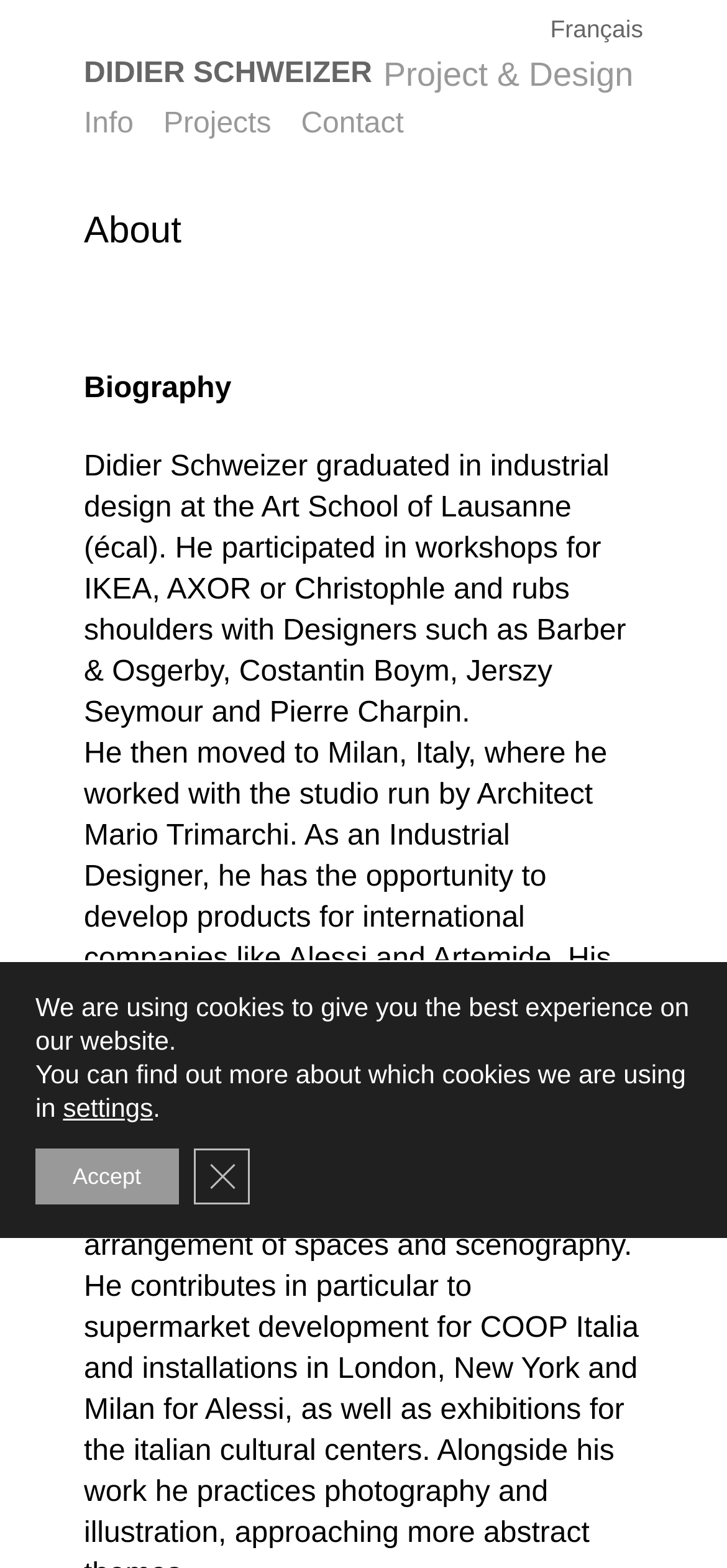What is the name of the designer?
Can you provide a detailed and comprehensive answer to the question?

I found the answer by looking at the heading element 'DIDIER SCHWEIZER' and the biography text that follows, which mentions the designer's name.